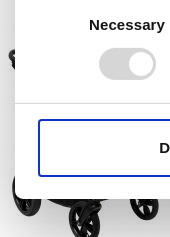What is the color of the button below the buggy image?
Please give a detailed answer to the question using the information shown in the image.

The button labeled 'Deny' below the buggy image is blue in color, which is a prominent visual element in the user interface design of the website.